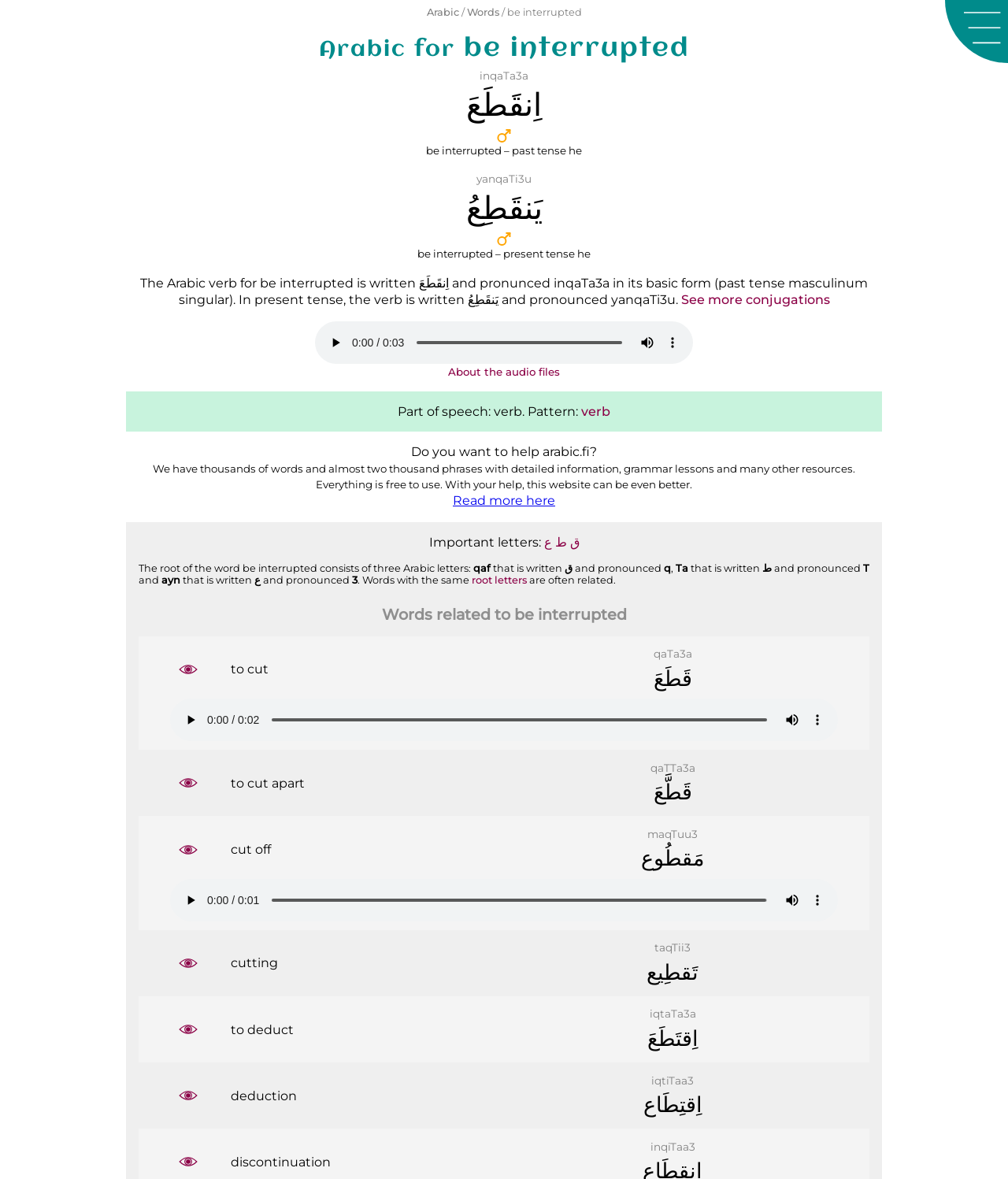Could you determine the bounding box coordinates of the clickable element to complete the instruction: "Read more about the audio files"? Provide the coordinates as four float numbers between 0 and 1, i.e., [left, top, right, bottom].

[0.445, 0.31, 0.555, 0.32]